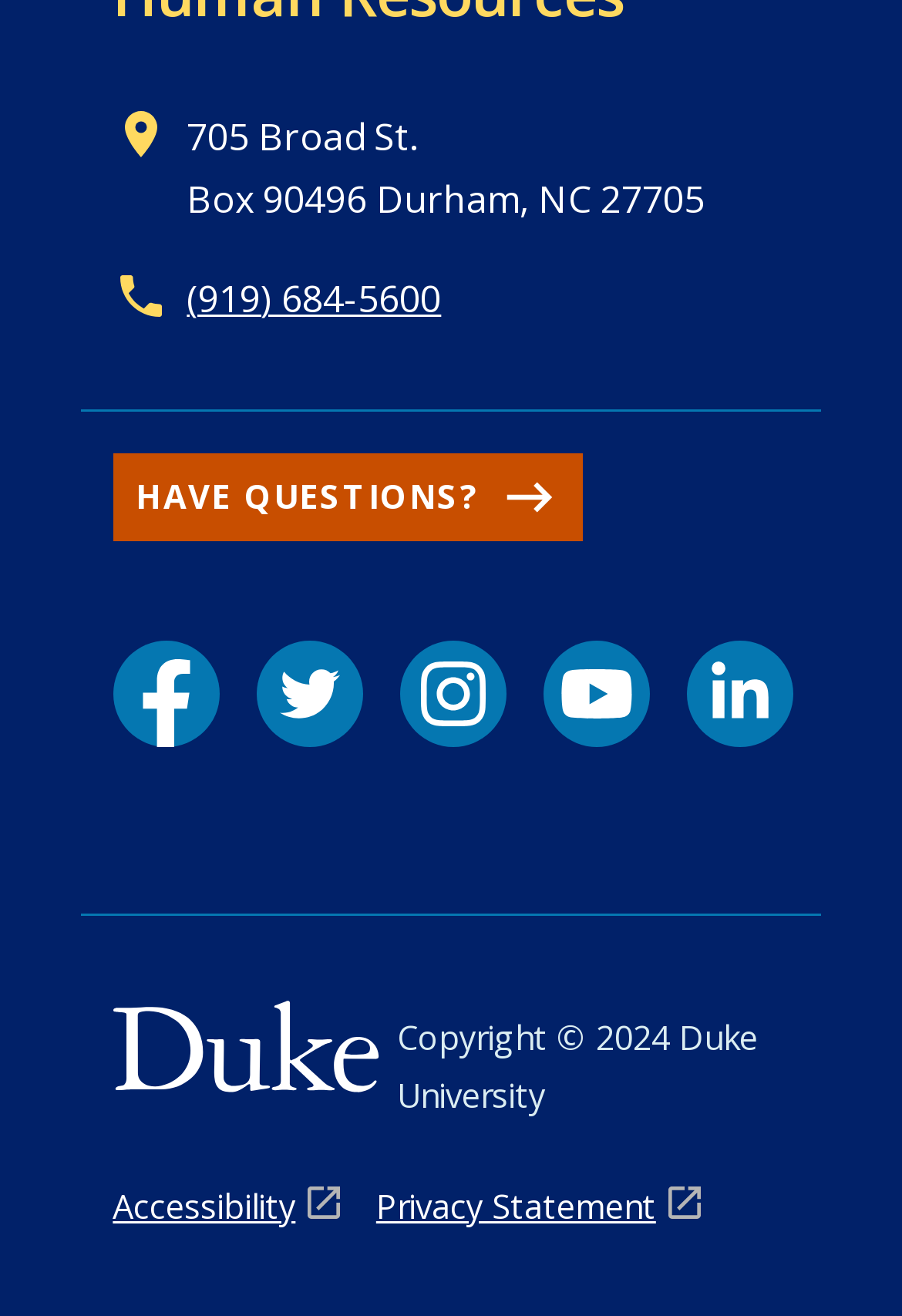What social media platforms are linked?
Using the information from the image, provide a comprehensive answer to the question.

The social media platforms can be found in the link elements 'Facebook link', 'Twitter link', 'Instagram link', 'YouTube link', and 'LinkedIn link' which are located in the middle of the webpage, providing links to the entity or organization's social media presence.